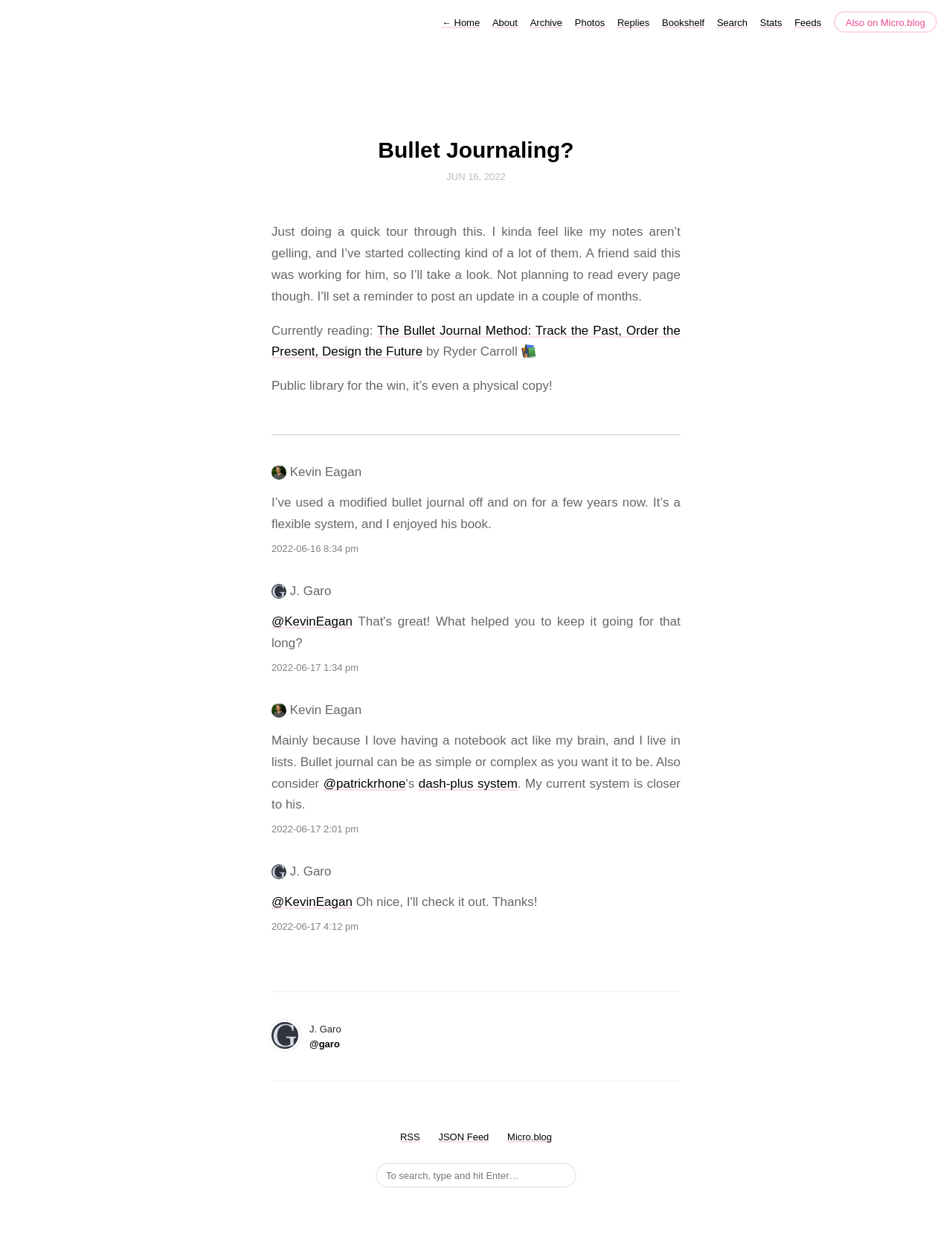Please give the bounding box coordinates of the area that should be clicked to fulfill the following instruction: "view the book details". The coordinates should be in the format of four float numbers from 0 to 1, i.e., [left, top, right, bottom].

[0.285, 0.261, 0.715, 0.29]